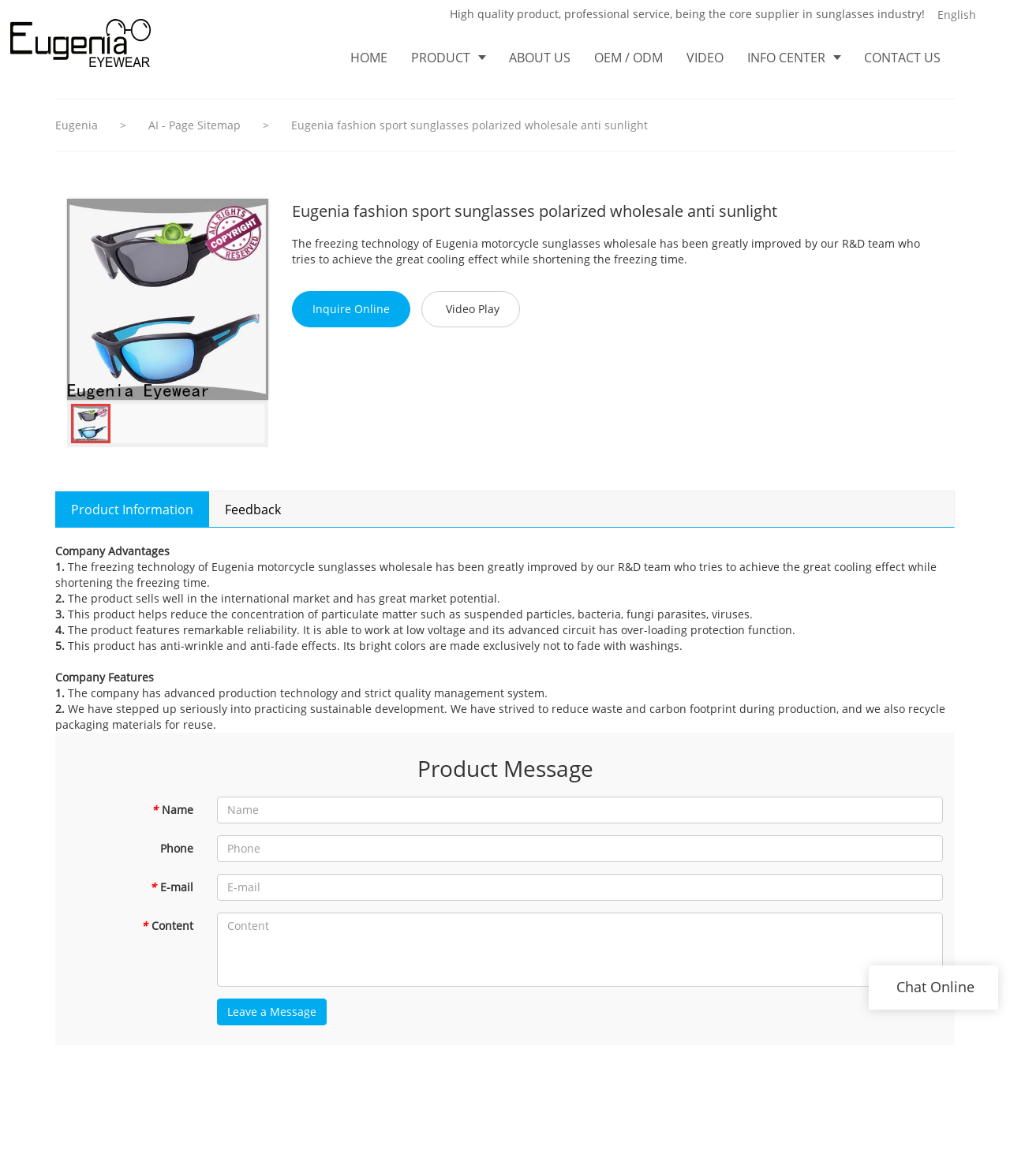Can you provide the bounding box coordinates for the element that should be clicked to implement the instruction: "Click on the 'Home' link"?

None